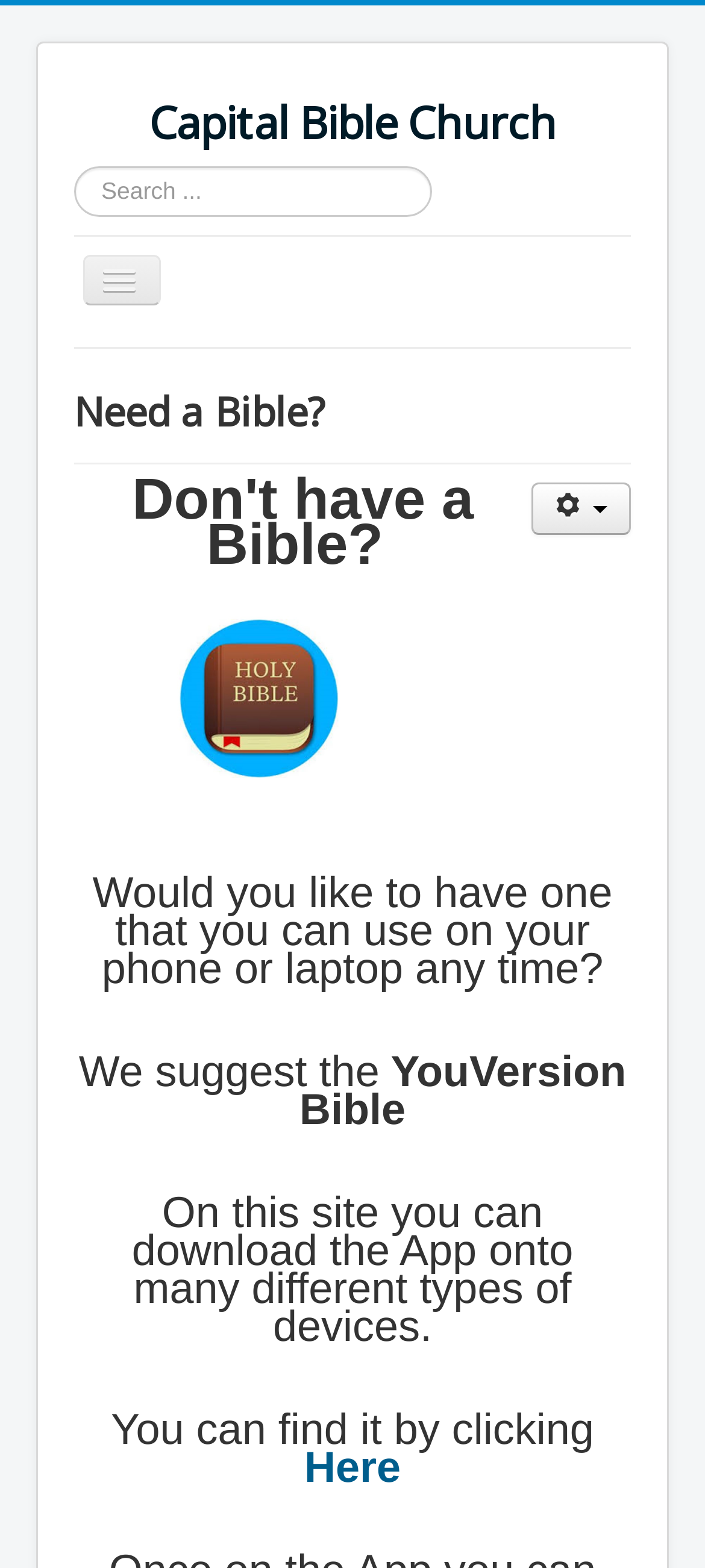Carefully examine the image and provide an in-depth answer to the question: What is the purpose of this webpage?

The webpage's meta description is 'Need a Bible?', and it provides information on how to get a Bible app, suggesting that the purpose of this webpage is to provide a Bible.